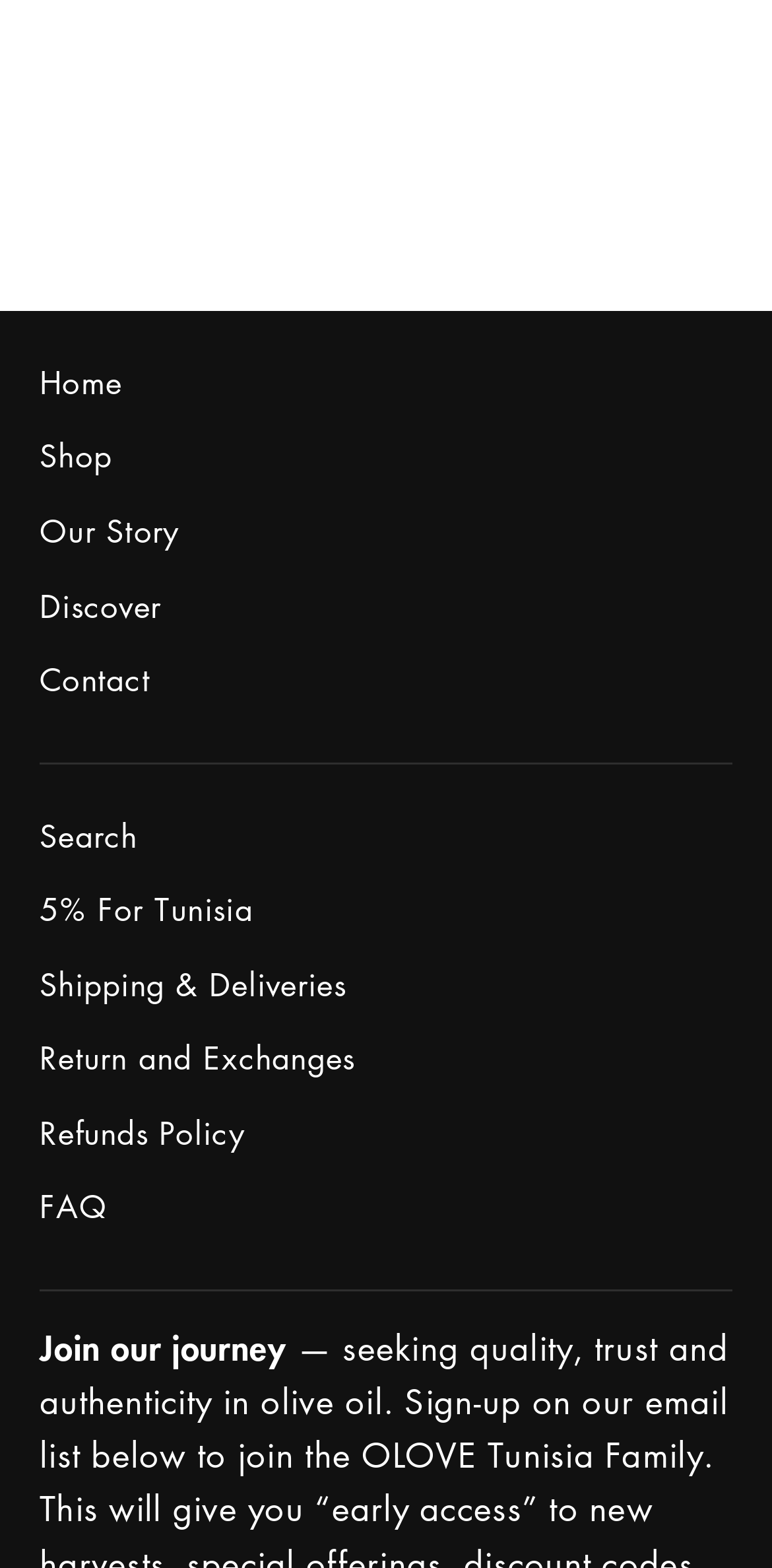Find the bounding box coordinates for the area you need to click to carry out the instruction: "visit the outbound link". The coordinates should be four float numbers between 0 and 1, indicated as [left, top, right, bottom].

None